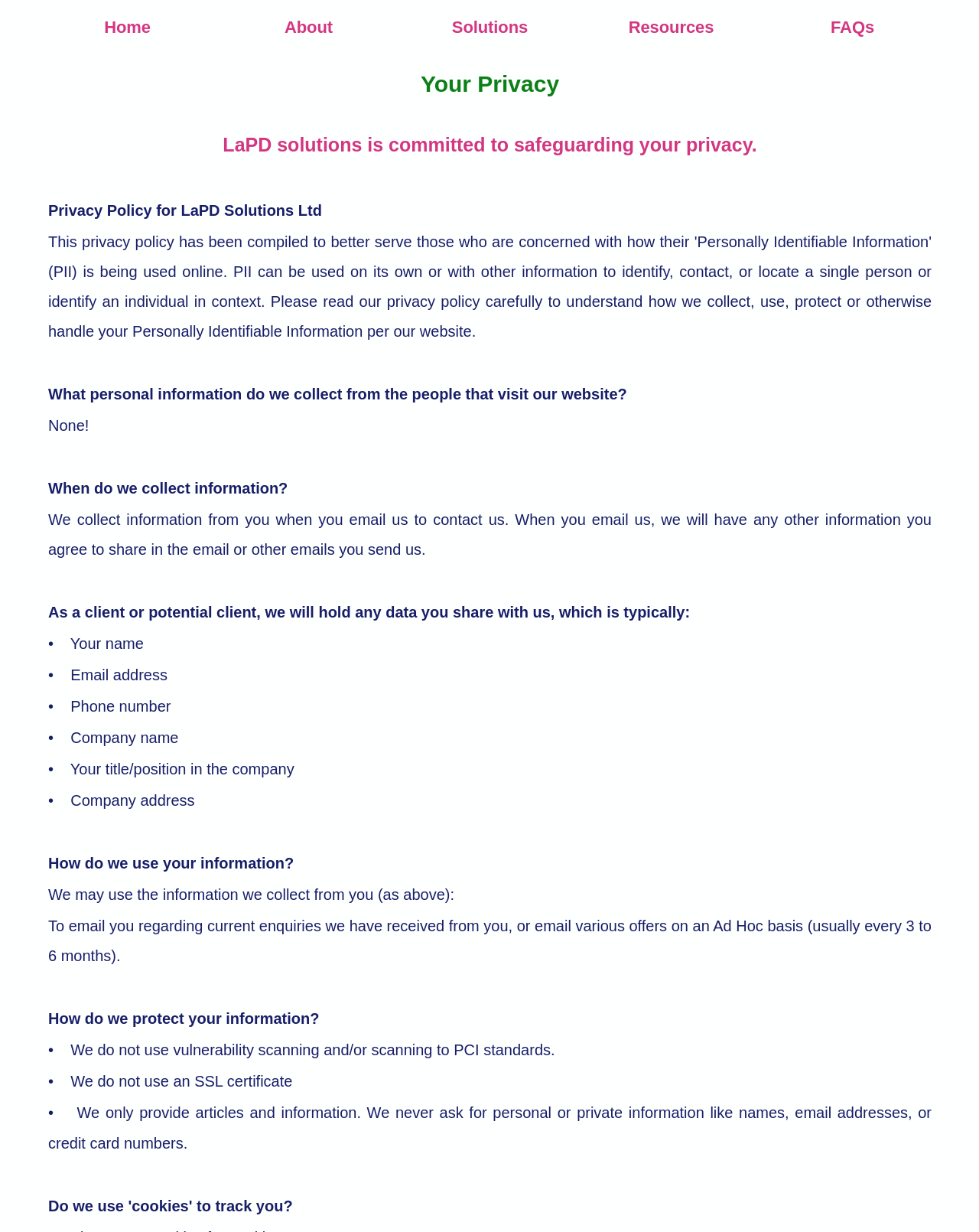What personal information does LaPD Solutions collect from website visitors?
Please use the image to provide an in-depth answer to the question.

The webpage explicitly states that LaPD Solutions does not collect any personal information from website visitors, as indicated in the 'What personal information do we collect from the people that visit our website?' section.